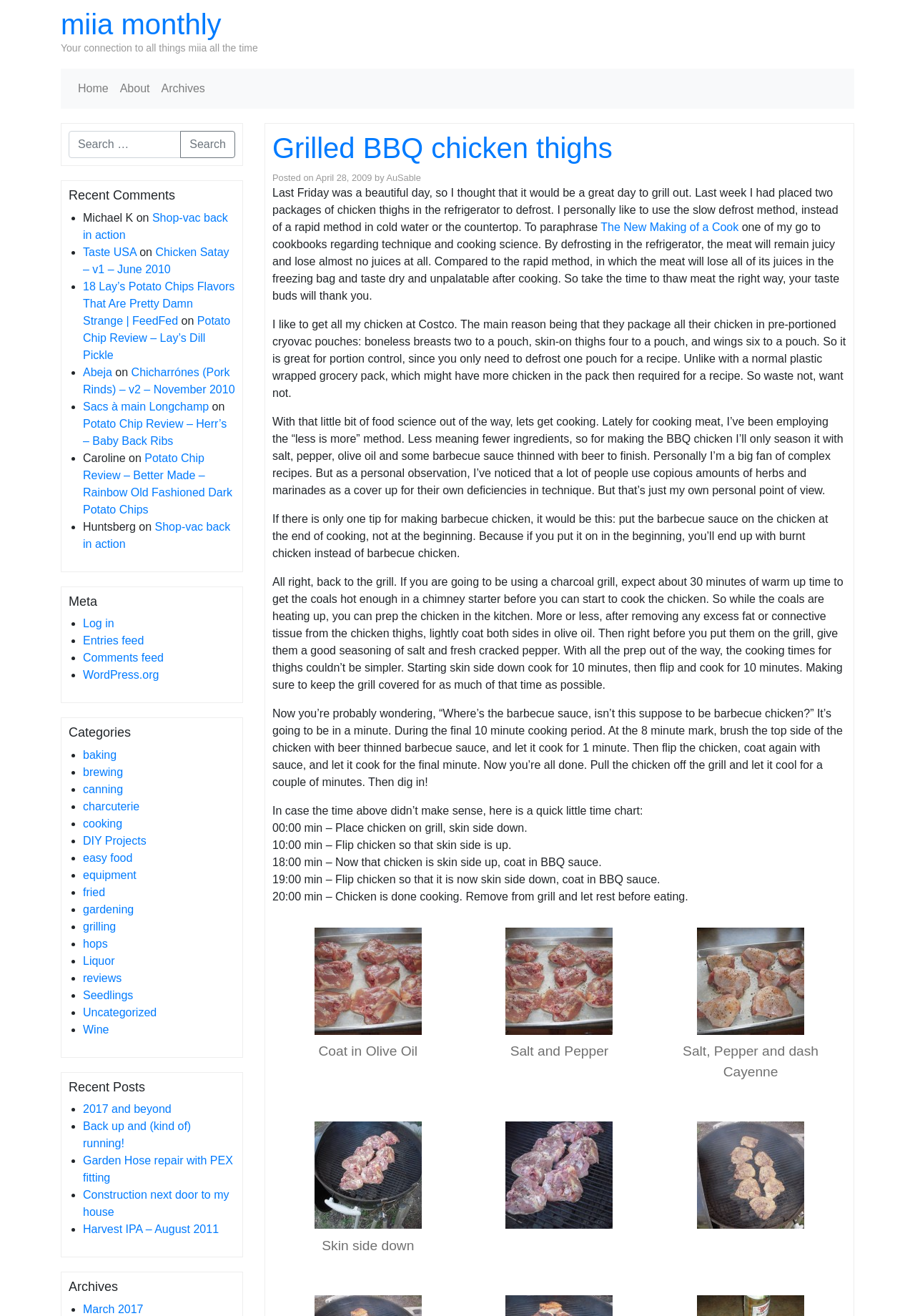Using the element description provided, determine the bounding box coordinates in the format (top-left x, top-left y, bottom-right x, bottom-right y). Ensure that all values are floating point numbers between 0 and 1. Element description: Harvest IPA – August 2011

[0.091, 0.93, 0.239, 0.939]